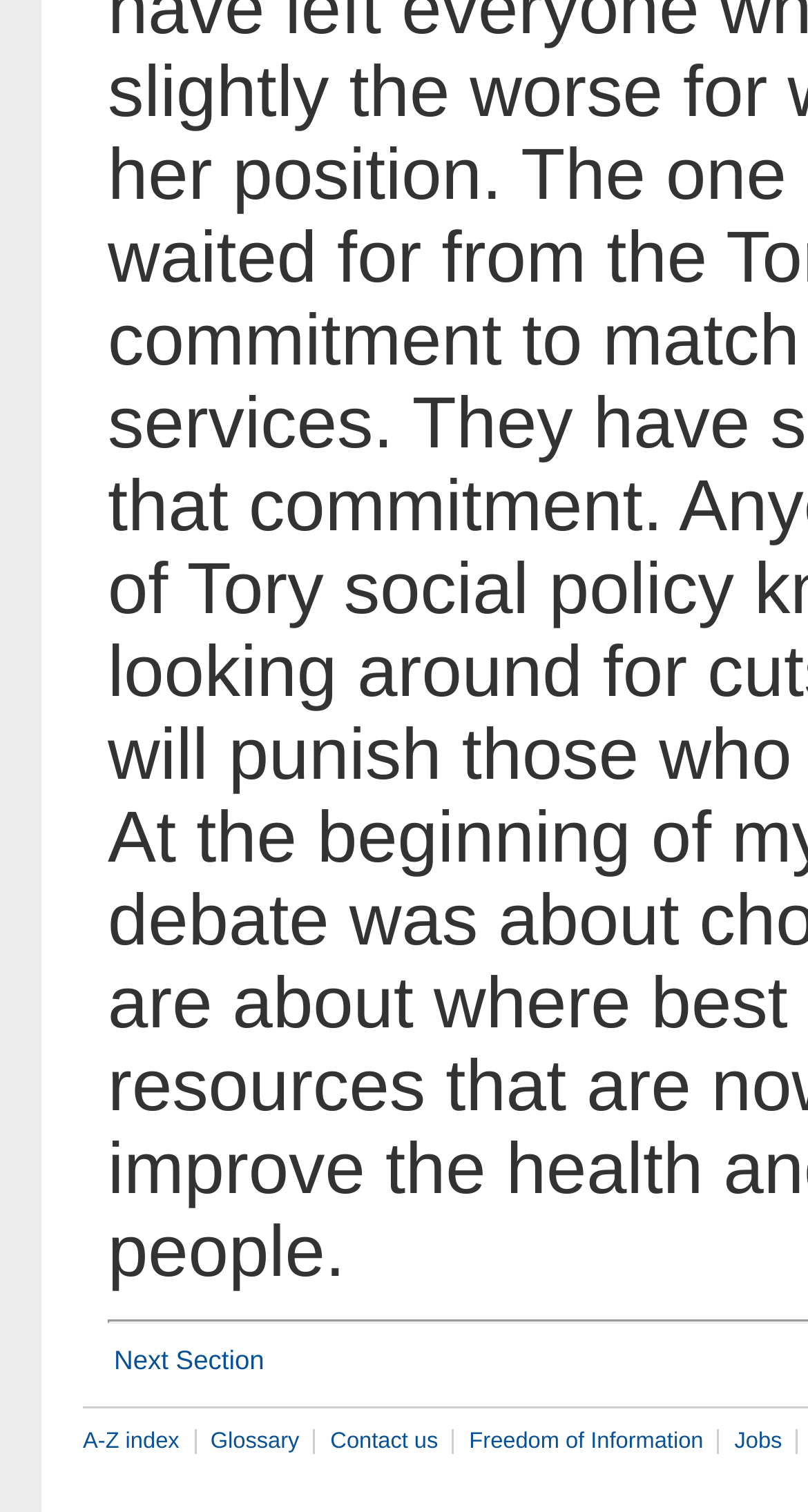Answer with a single word or phrase: 
How many links are present at the bottom of the webpage?

5